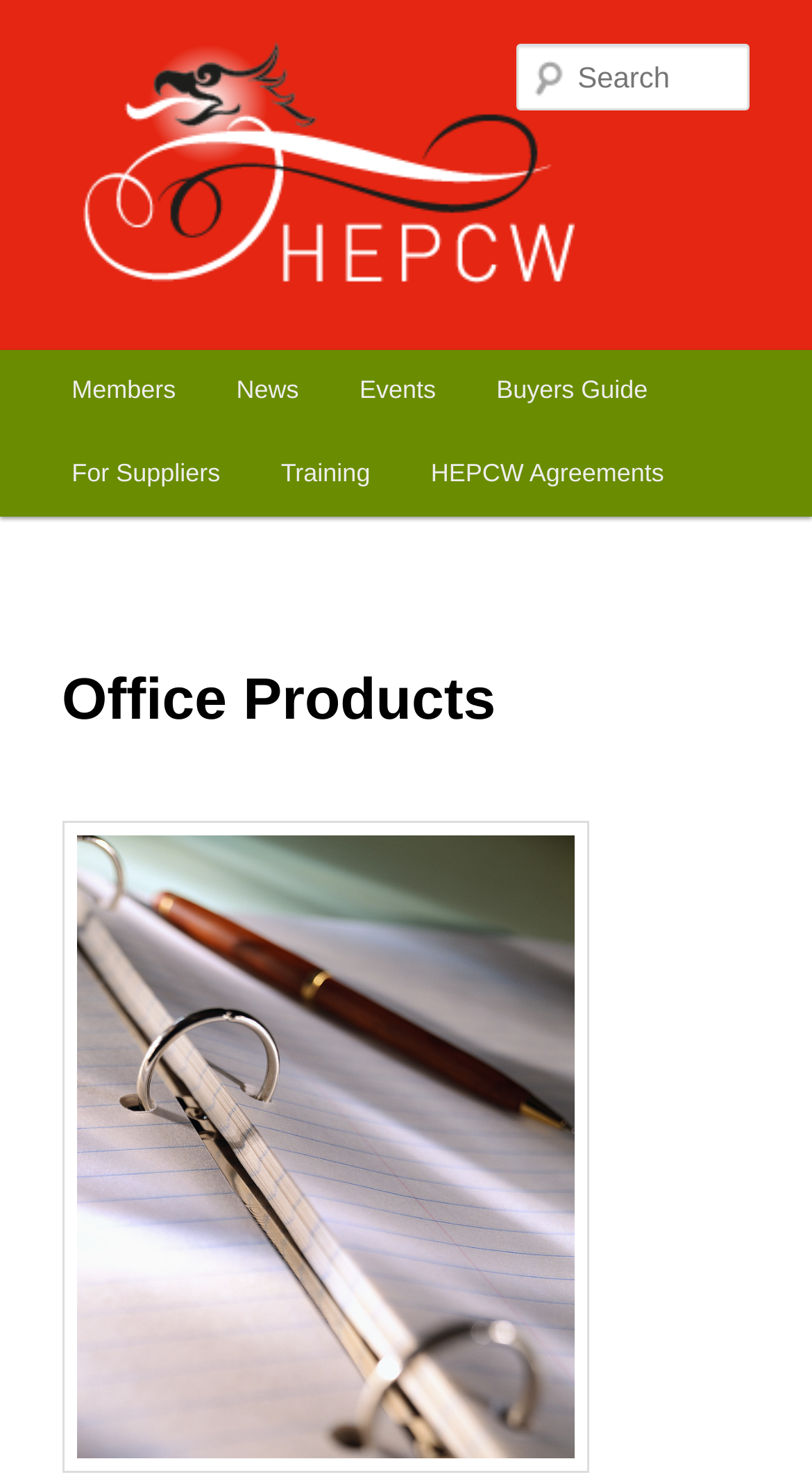Determine the bounding box coordinates of the section I need to click to execute the following instruction: "Search for office products". Provide the coordinates as four float numbers between 0 and 1, i.e., [left, top, right, bottom].

[0.637, 0.03, 0.924, 0.075]